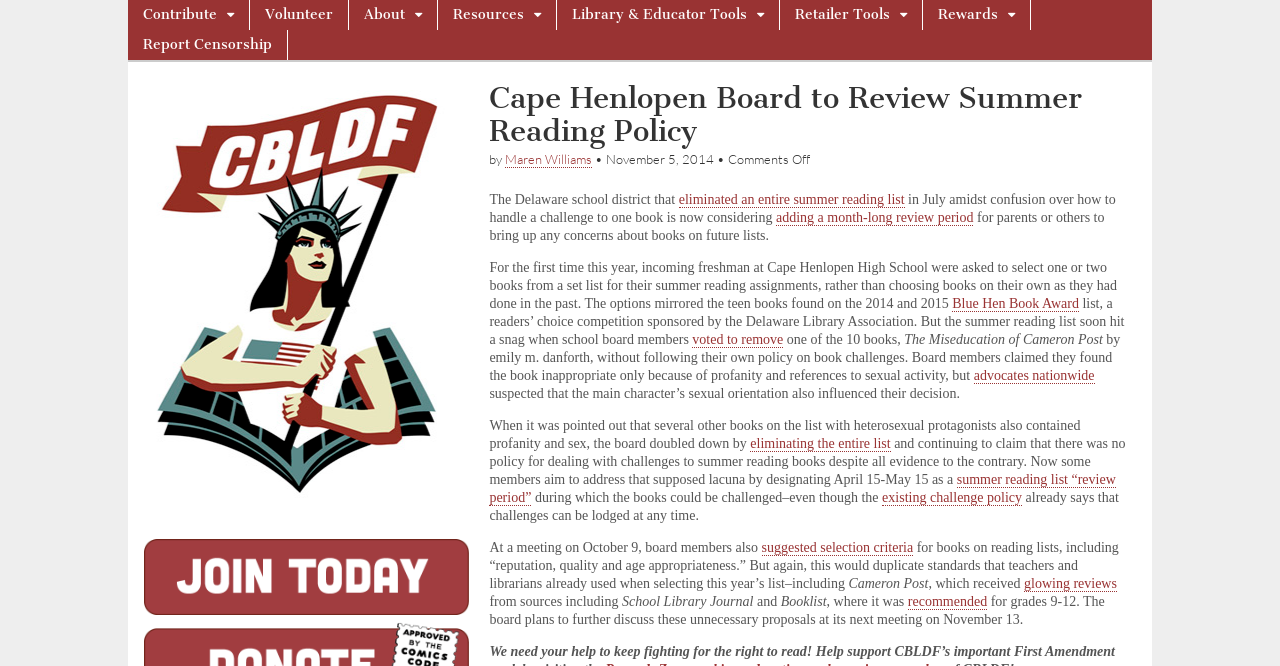Using the element description provided, determine the bounding box coordinates in the format (top-left x, top-left y, bottom-right x, bottom-right y). Ensure that all values are floating point numbers between 0 and 1. Element description: existing challenge policy

[0.689, 0.736, 0.798, 0.76]